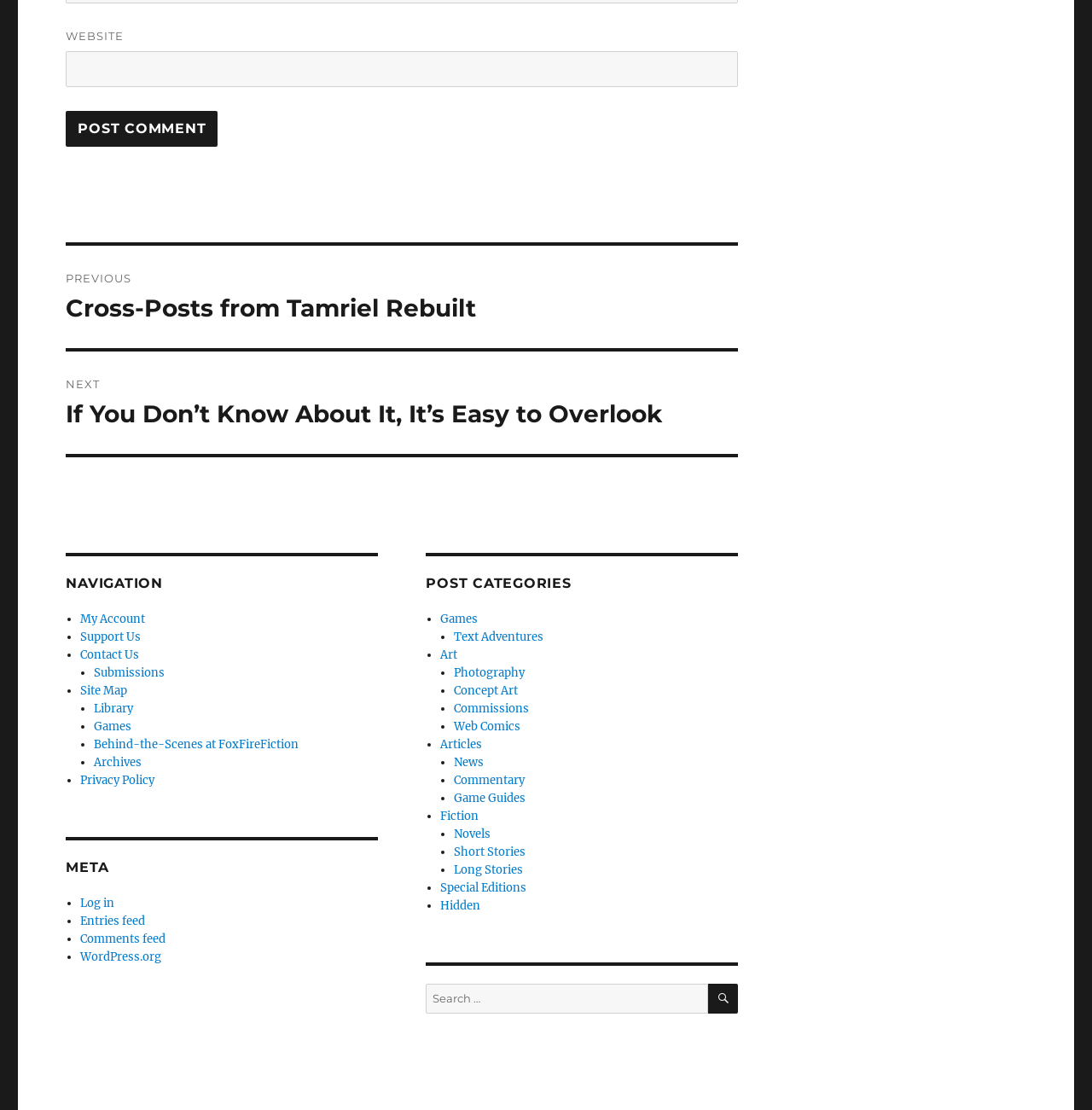Please identify the bounding box coordinates of where to click in order to follow the instruction: "log in".

[0.073, 0.807, 0.104, 0.82]